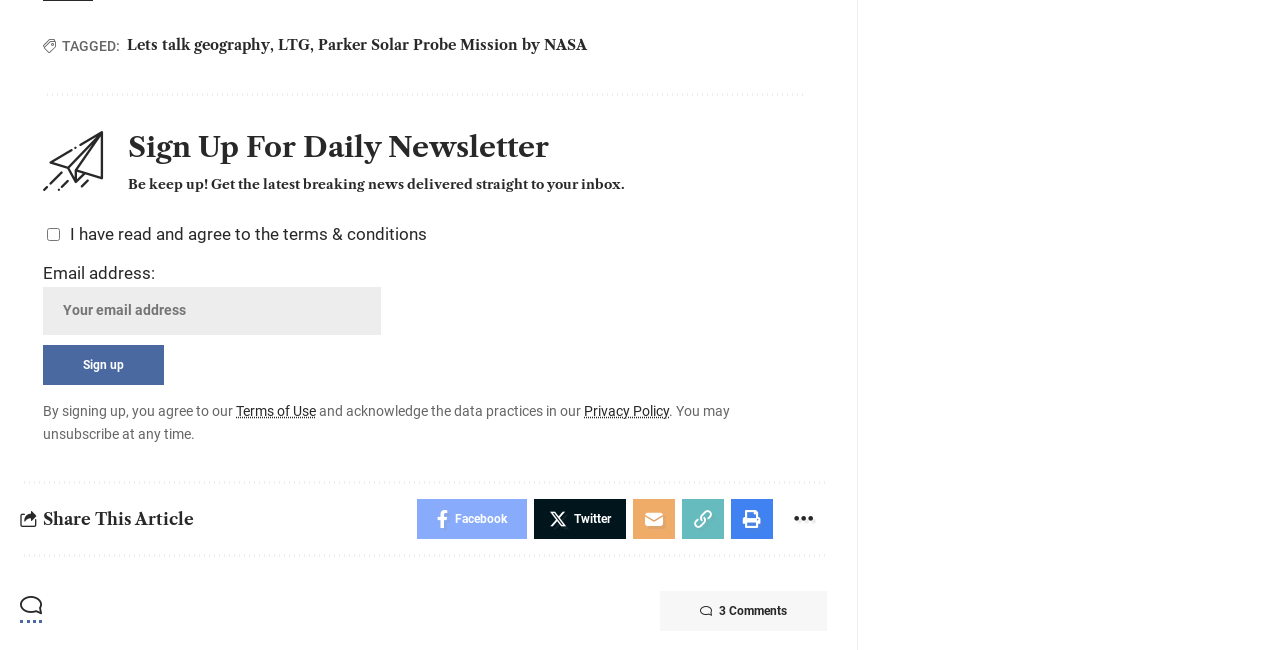Find the bounding box coordinates of the element's region that should be clicked in order to follow the given instruction: "View comments". The coordinates should consist of four float numbers between 0 and 1, i.e., [left, top, right, bottom].

[0.515, 0.91, 0.646, 0.971]